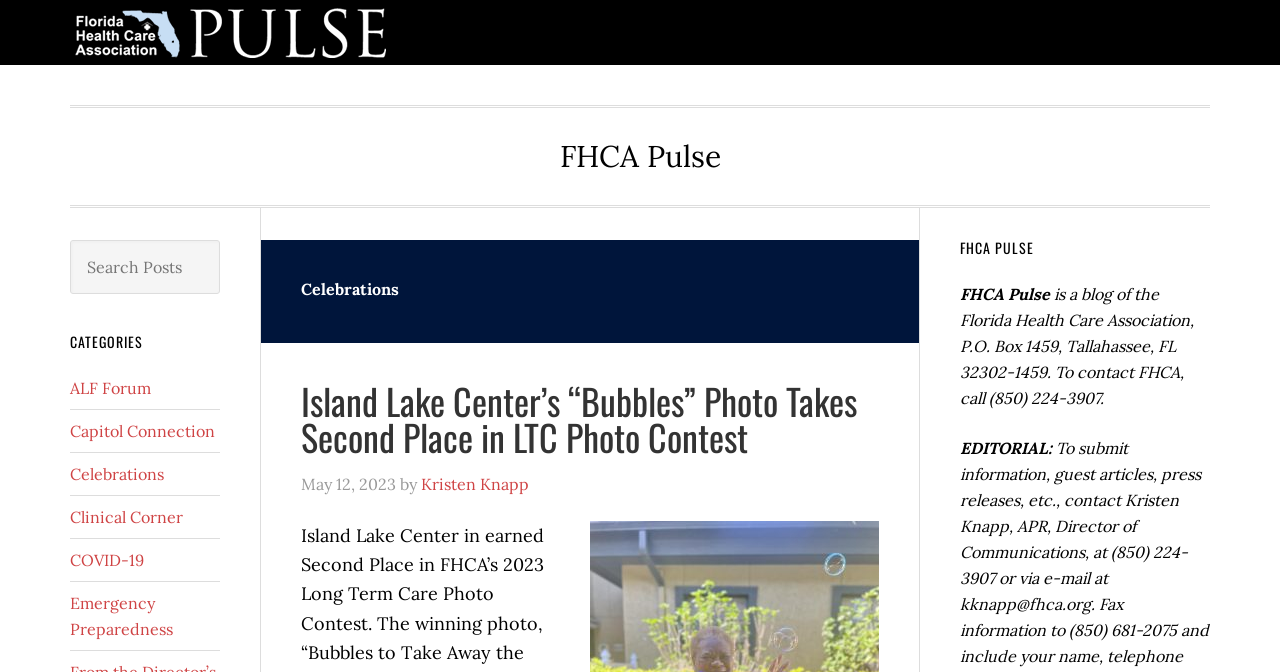Provide a brief response to the question below using one word or phrase:
What categories are available on the blog?

ALF Forum, Capitol Connection, Celebrations, etc.